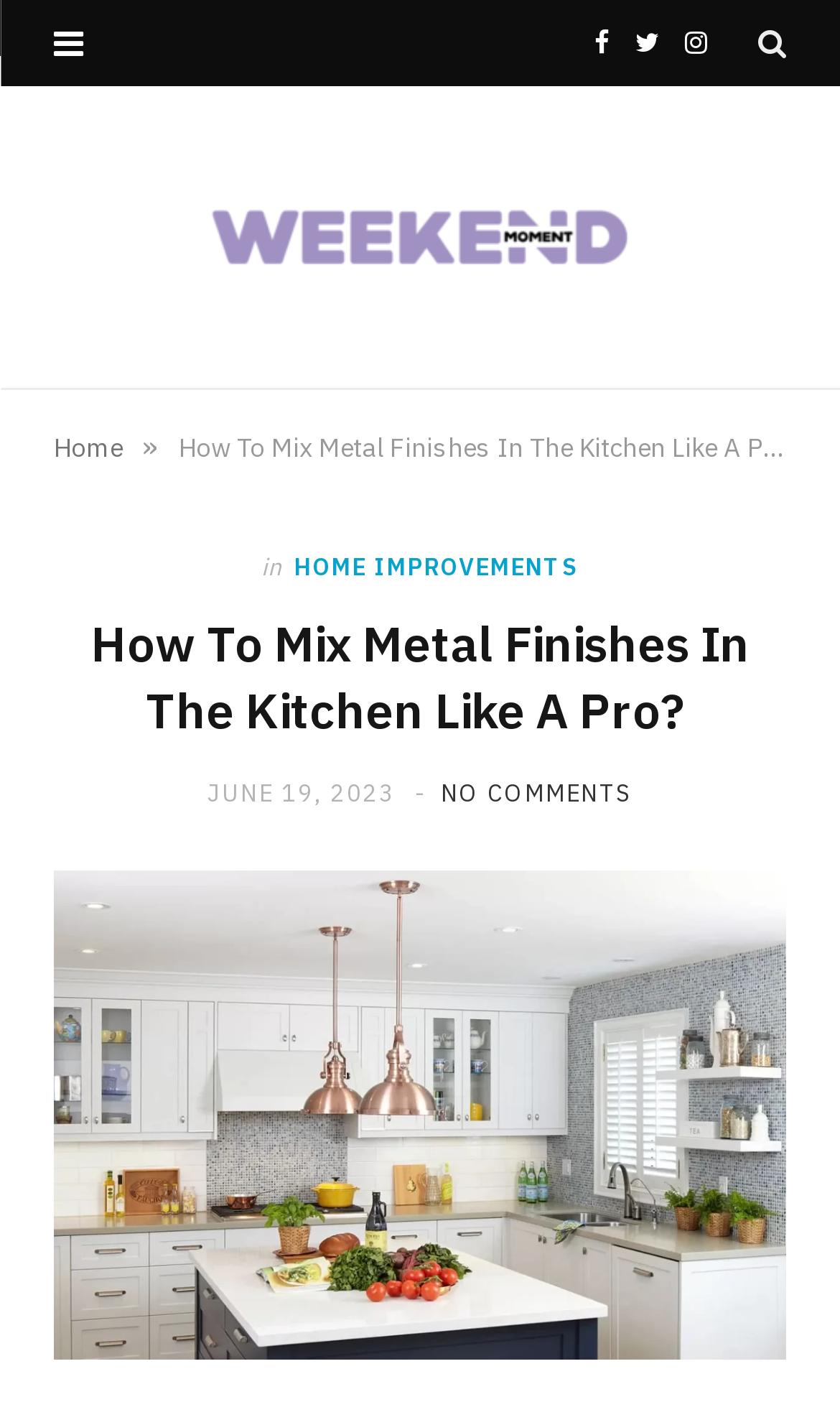For the given element description No Comments, determine the bounding box coordinates of the UI element. The coordinates should follow the format (top-left x, top-left y, bottom-right x, bottom-right y) and be within the range of 0 to 1.

[0.524, 0.554, 0.753, 0.576]